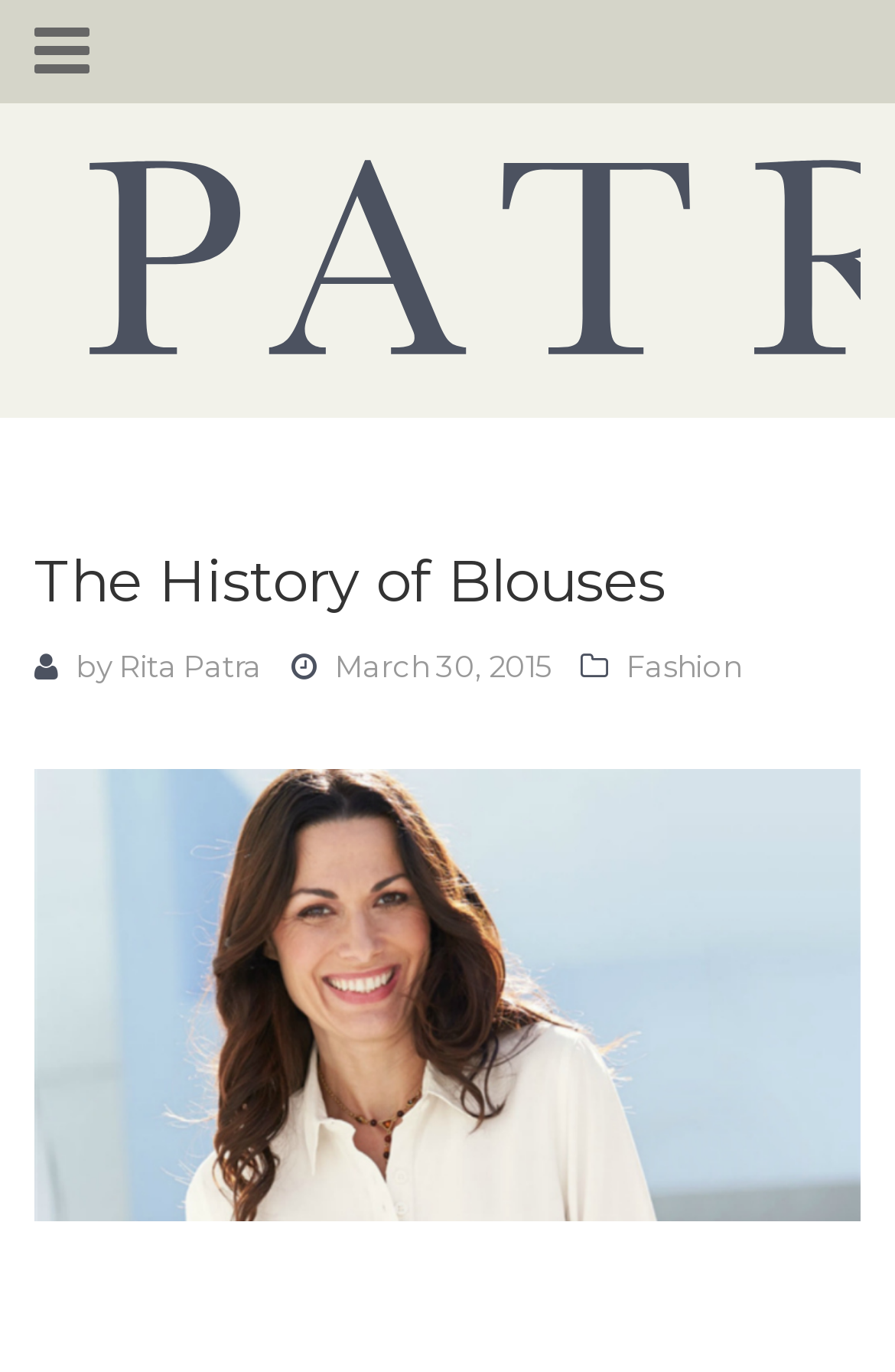Identify and provide the text of the main header on the webpage.

The History of Blouses